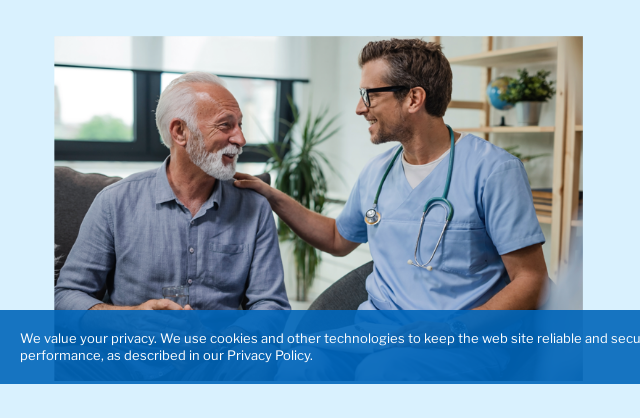What is the atmosphere of the room?
Refer to the image and give a detailed answer to the question.

The presence of plants in the well-lit room suggests a comfortable atmosphere, which is further enhanced by the large windows that create a sense of openness.